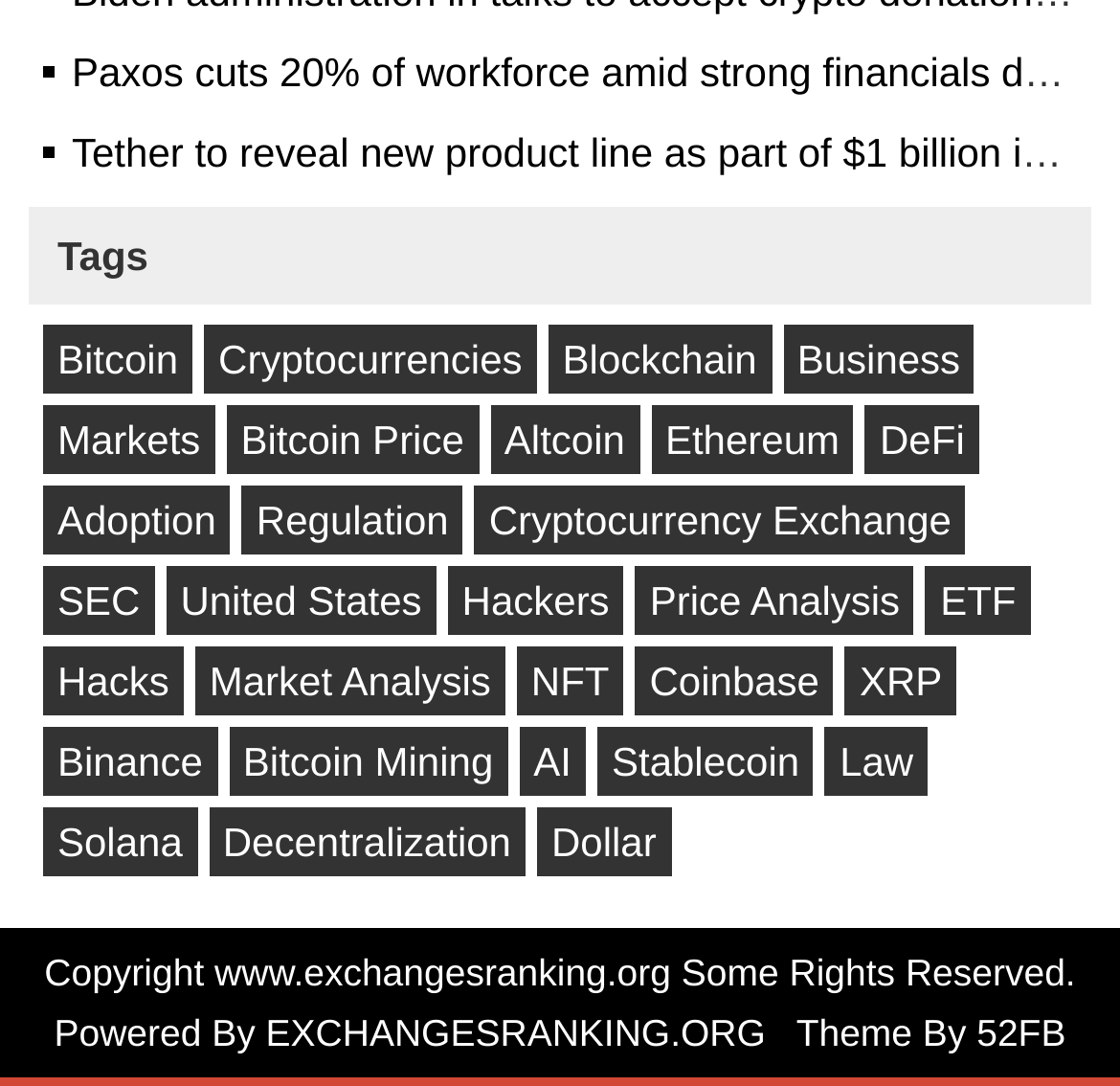How many links are there on this webpage?
Look at the image and answer the question using a single word or phrase.

47